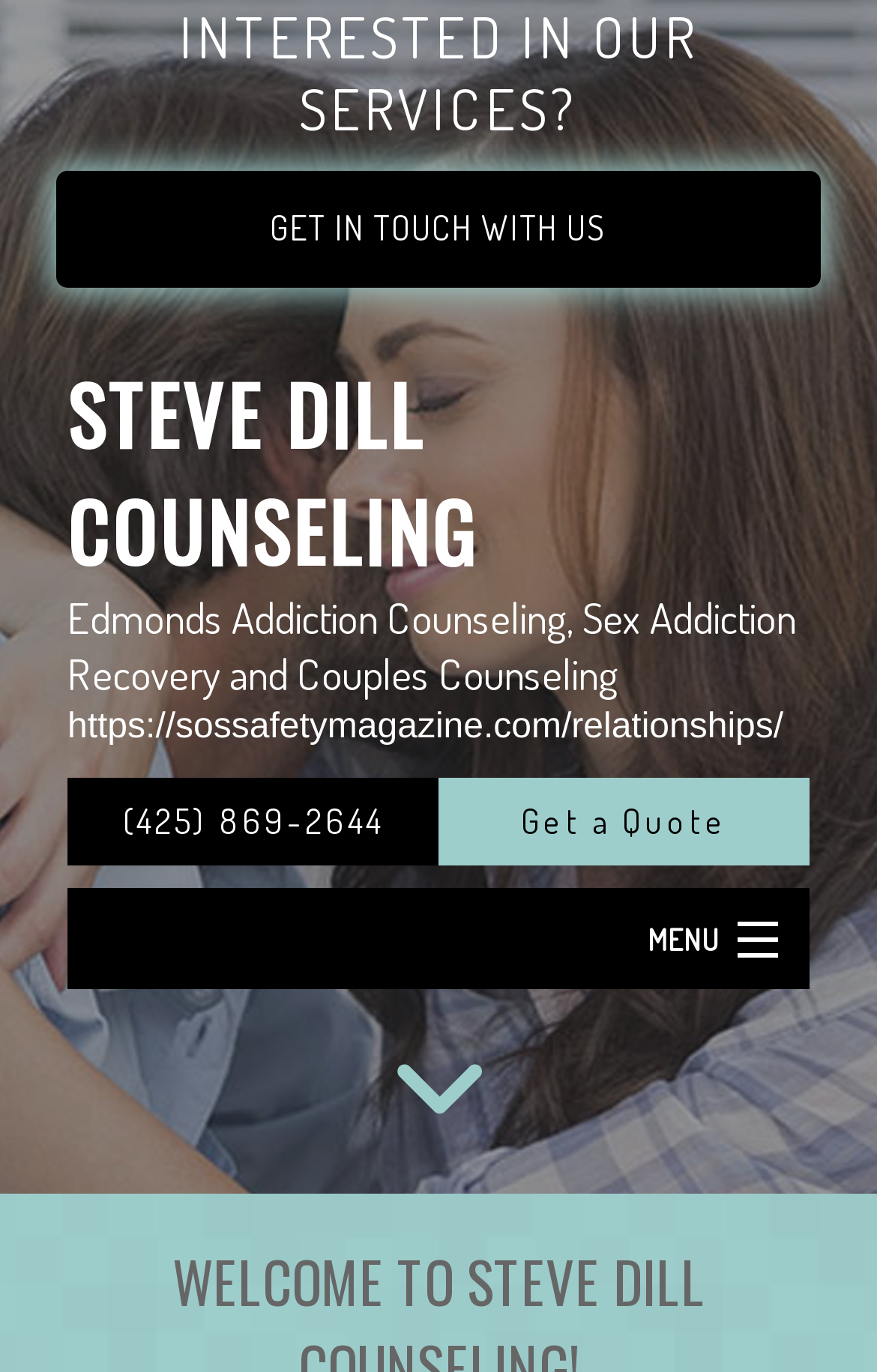Describe all visible elements and their arrangement on the webpage.

The webpage is about Steve Dill Counseling, which offers addiction counseling, sex addiction recovery, and couples counseling services. At the top of the page, there is a prominent heading with the counseling service's name. Below the heading, there is a brief description of the service, which is "Edmonds Addiction Counseling, Sex Addiction Recovery and Couples Counseling".

On the top-left section of the page, there is a call-to-action link "GET IN TOUCH WITH US" and a question "INTERESTED IN OUR SERVICES?" in a larger font size. 

On the middle-left section of the page, there is a link to an external article from SOS Safety Magazine, which is related to relationships. Below this link, there are two links, one for phone number "(425) 869-2644" and another for "Get a Quote".

On the bottom-left section of the page, there is a navigation menu with links to "Home", "About", and "Services" pages. 

On the top-right section of the page, there is a link to the "MENU" page.